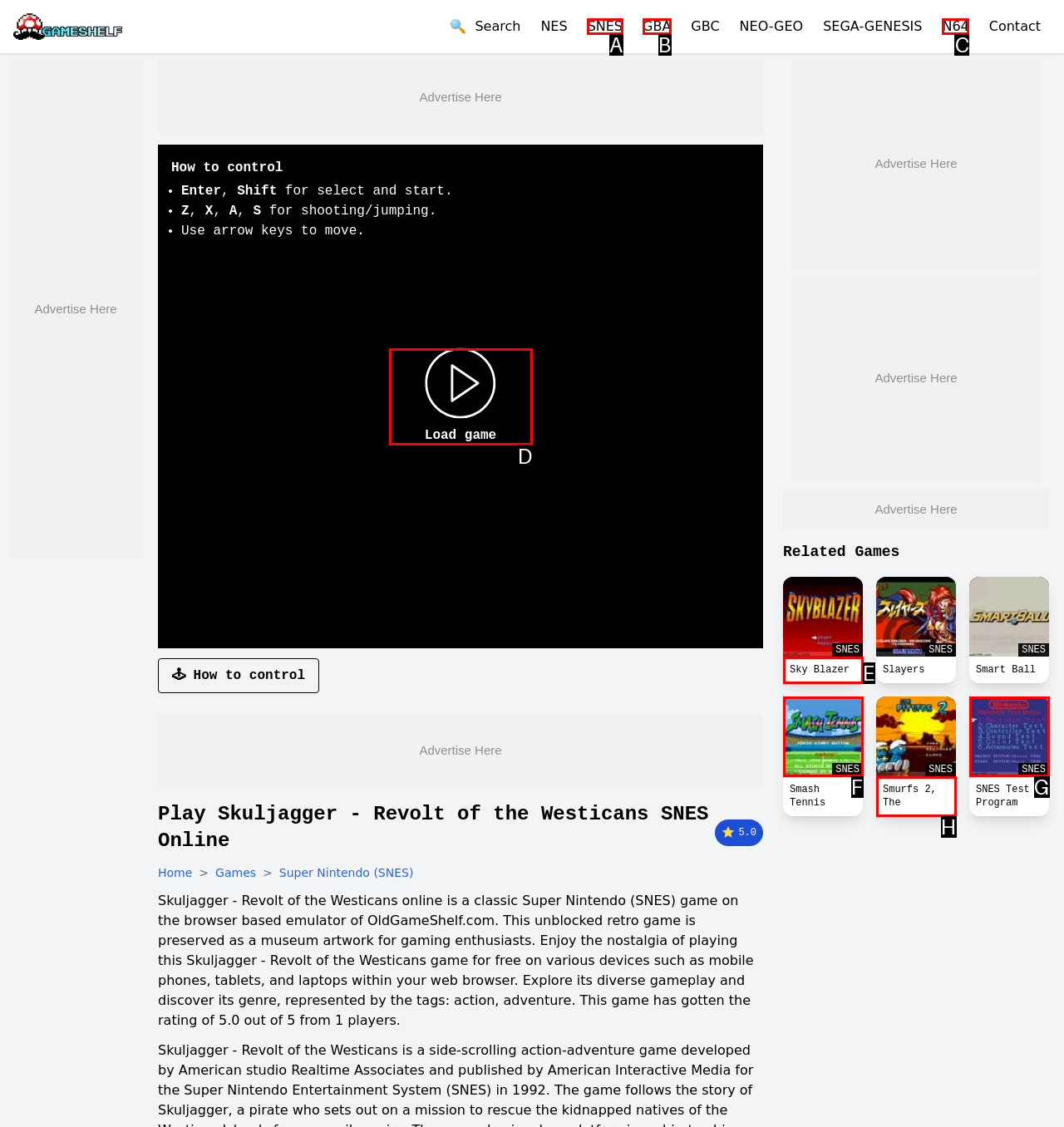Tell me the letter of the UI element to click in order to accomplish the following task: Play Skuljagger - Revolt of the Westicans game
Answer with the letter of the chosen option from the given choices directly.

D